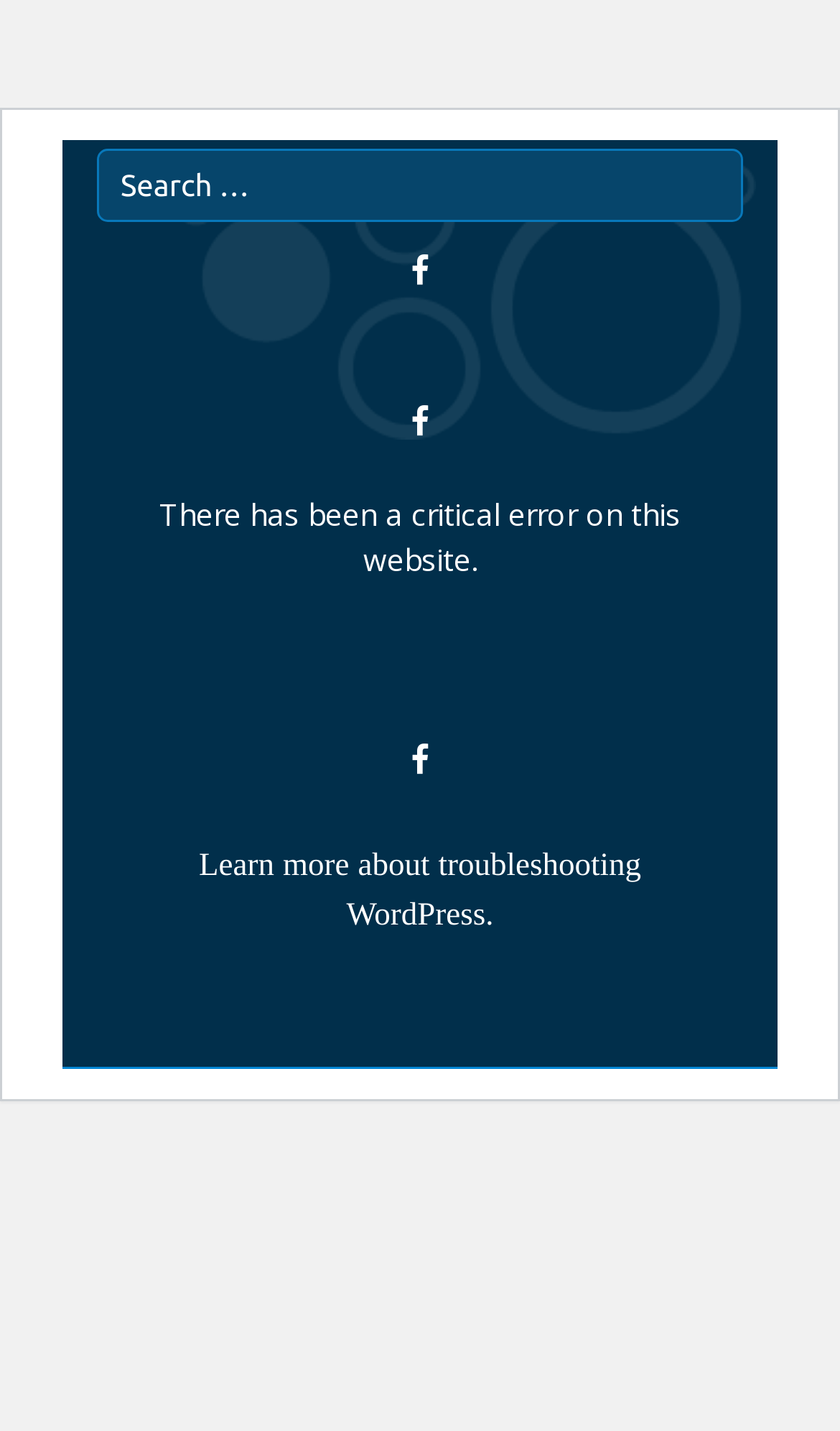Answer the question using only a single word or phrase: 
What is the purpose of the link at the bottom?

To troubleshoot WordPress